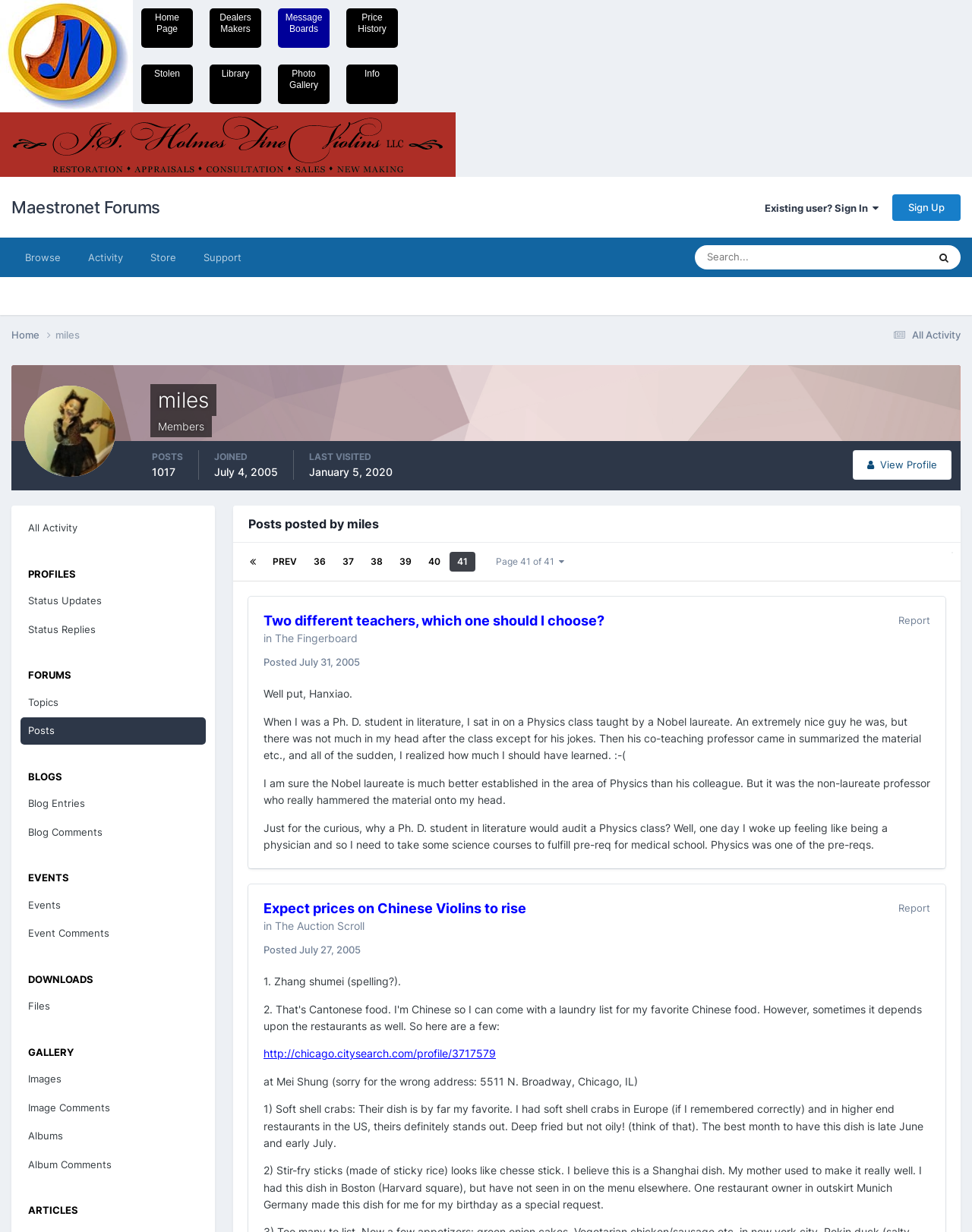How many pages of posts are there in the forum?
Using the image, provide a detailed and thorough answer to the question.

The number of pages of posts can be found in the pagination section at the bottom of the webpage, which indicates that there are 41 pages of posts in the forum.